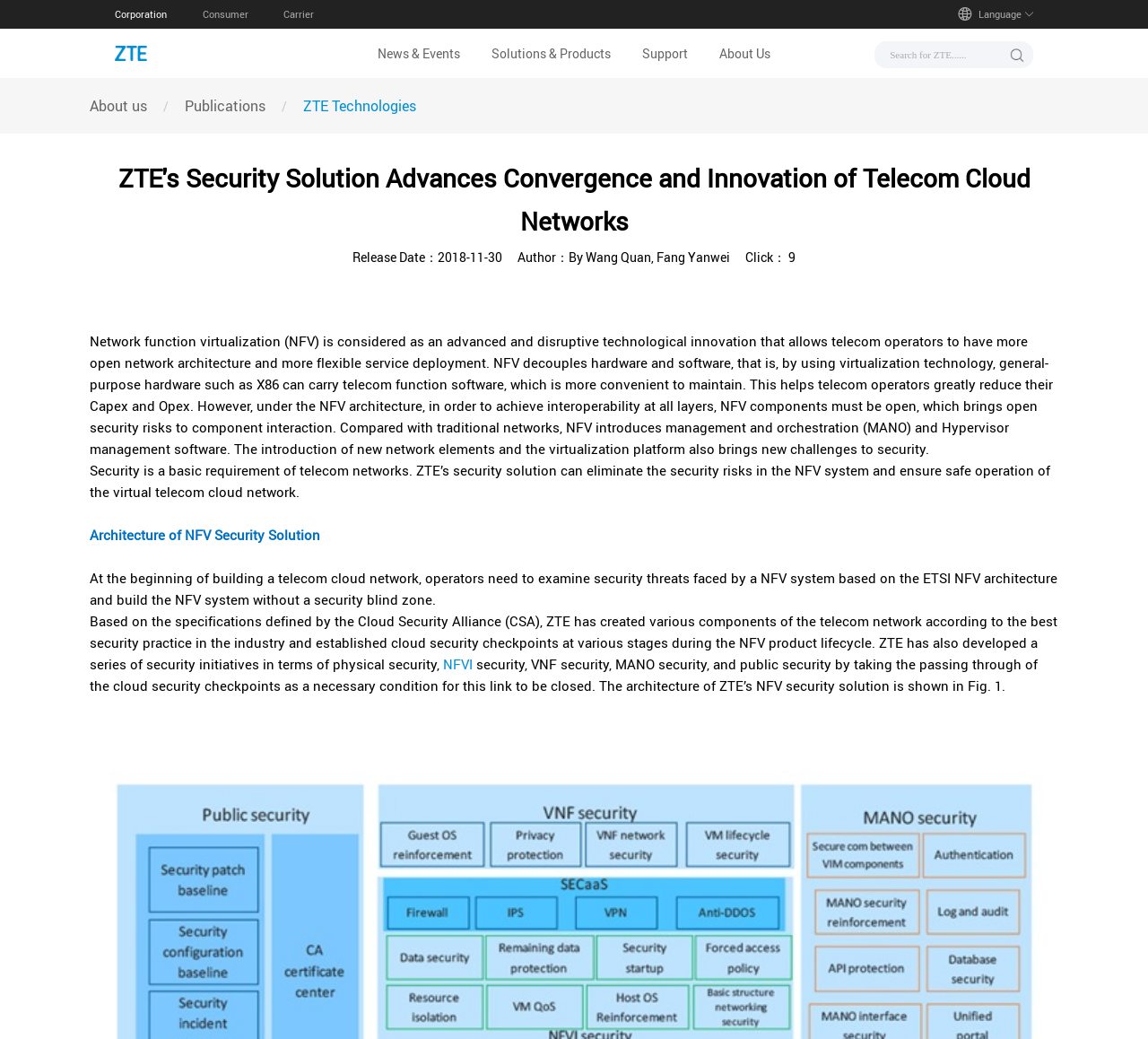Determine the title of the webpage and give its text content.

ZTE's Security Solution Advances Convergence and Innovation of Telecom Cloud Networks